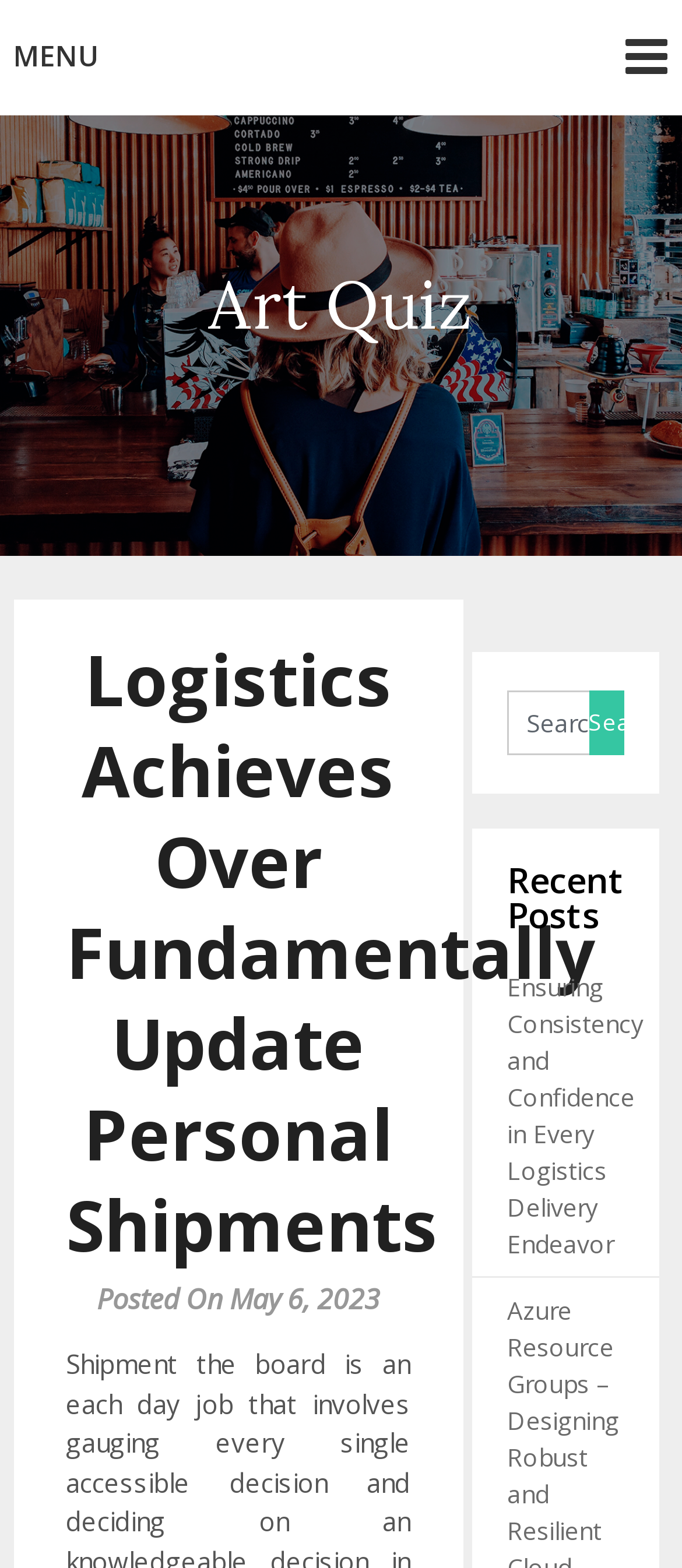What is the purpose of the textbox?
Analyze the image and deliver a detailed answer to the question.

I inferred the purpose of the textbox by looking at its location next to the 'Search' button, suggesting that users can input search queries in the textbox.